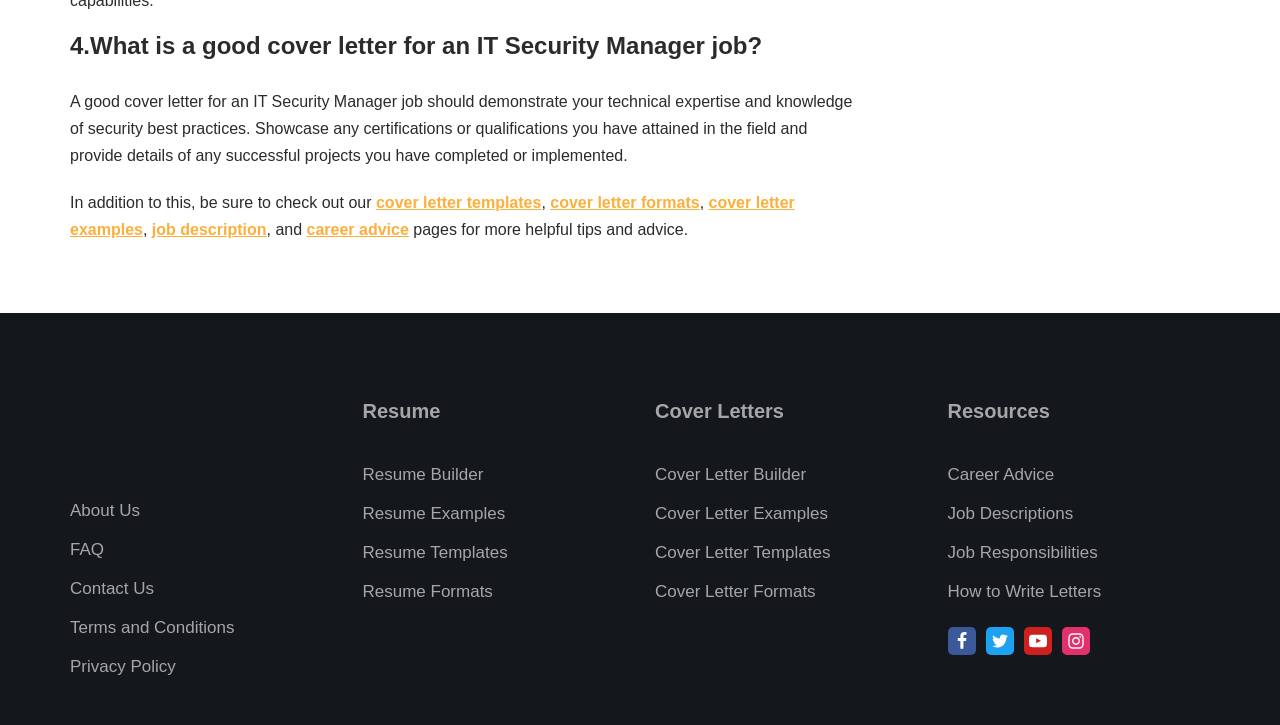Determine the bounding box coordinates for the element that should be clicked to follow this instruction: "Follow the 'MaxResumes' link". The coordinates should be given as four float numbers between 0 and 1, in the format [left, top, right, bottom].

[0.055, 0.613, 0.191, 0.639]